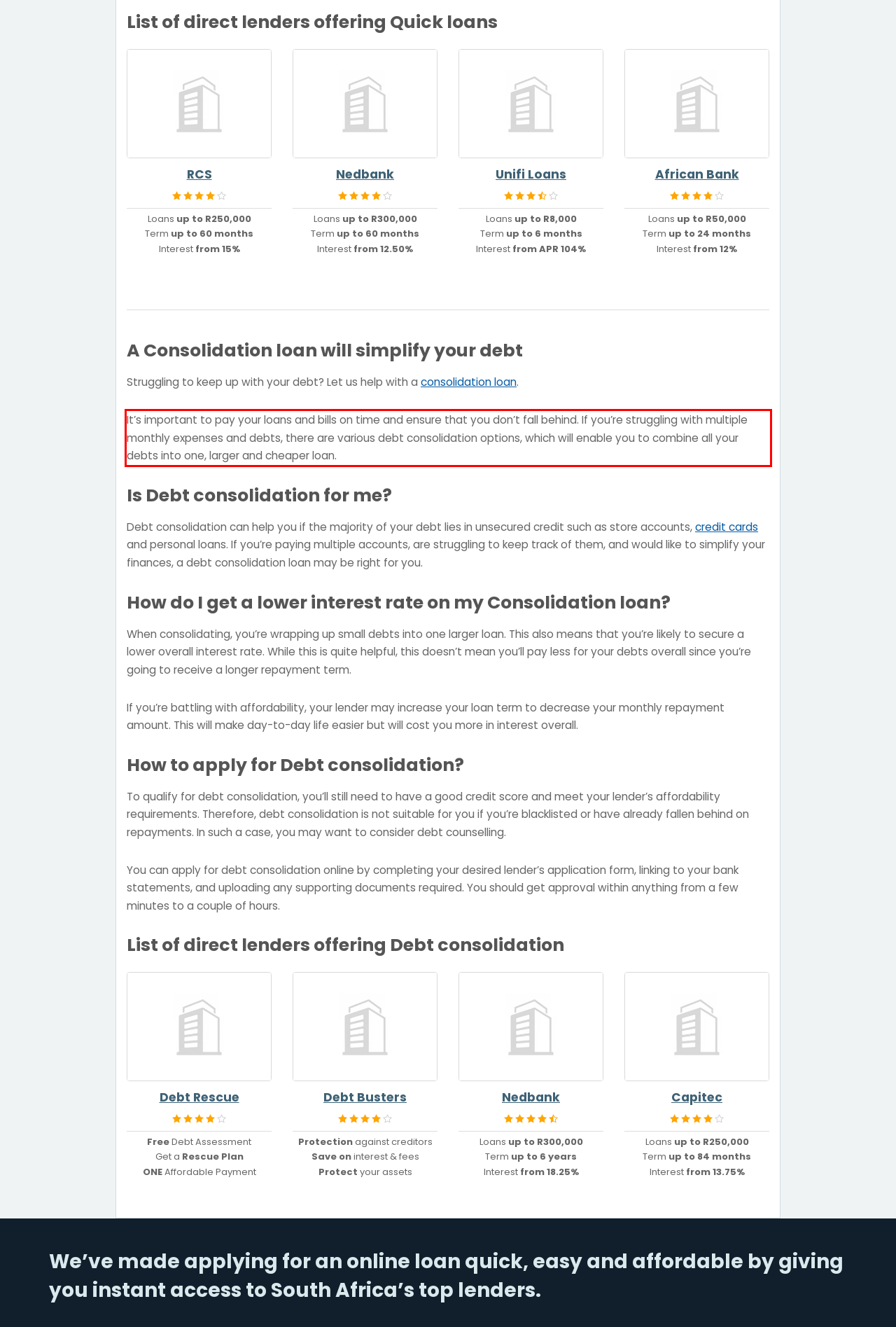Inspect the webpage screenshot that has a red bounding box and use OCR technology to read and display the text inside the red bounding box.

It’s important to pay your loans and bills on time and ensure that you don’t fall behind. If you’re struggling with multiple monthly expenses and debts, there are various debt consolidation options, which will enable you to combine all your debts into one, larger and cheaper loan.